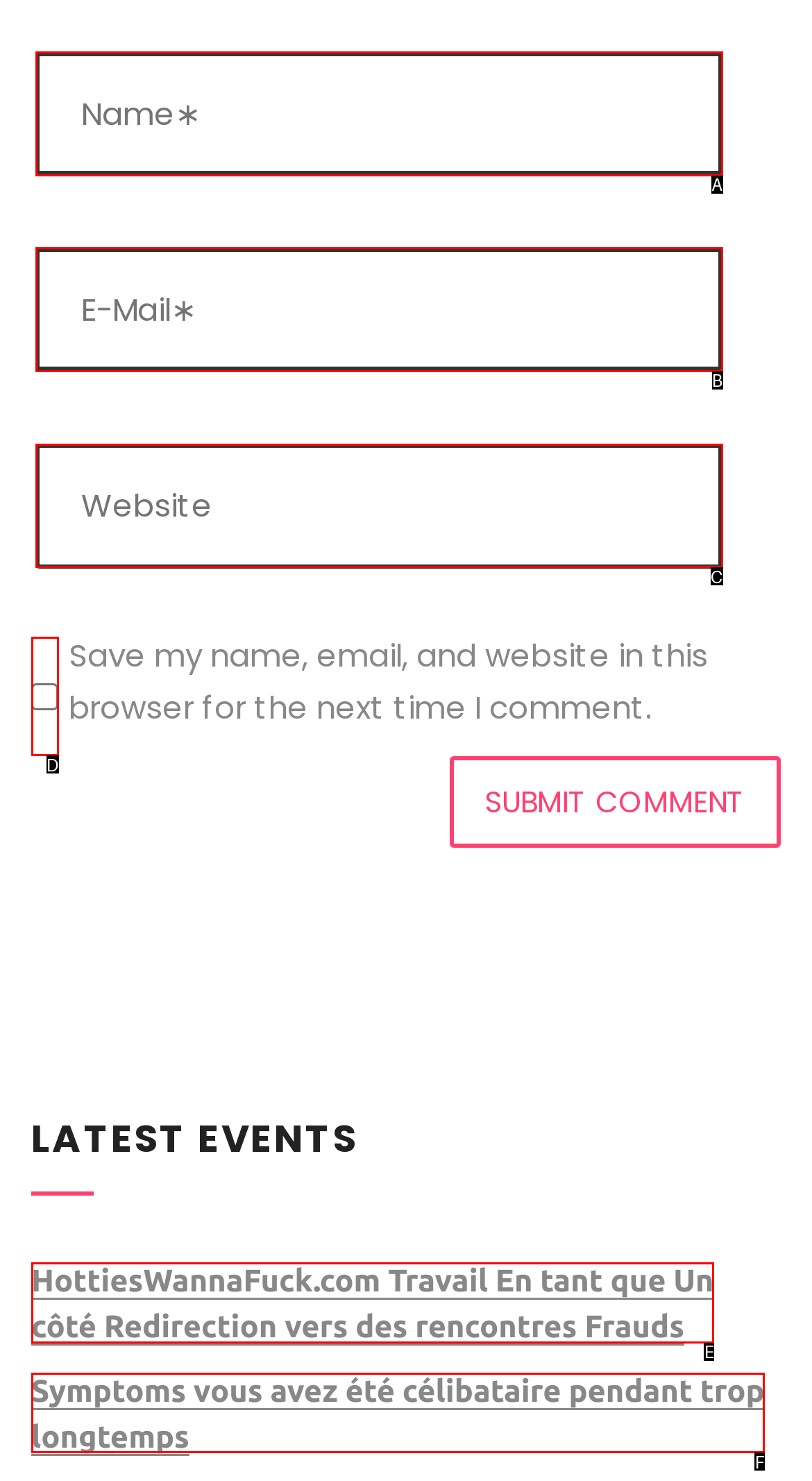Tell me which one HTML element best matches the description: name="url" placeholder="Website" Answer with the option's letter from the given choices directly.

C